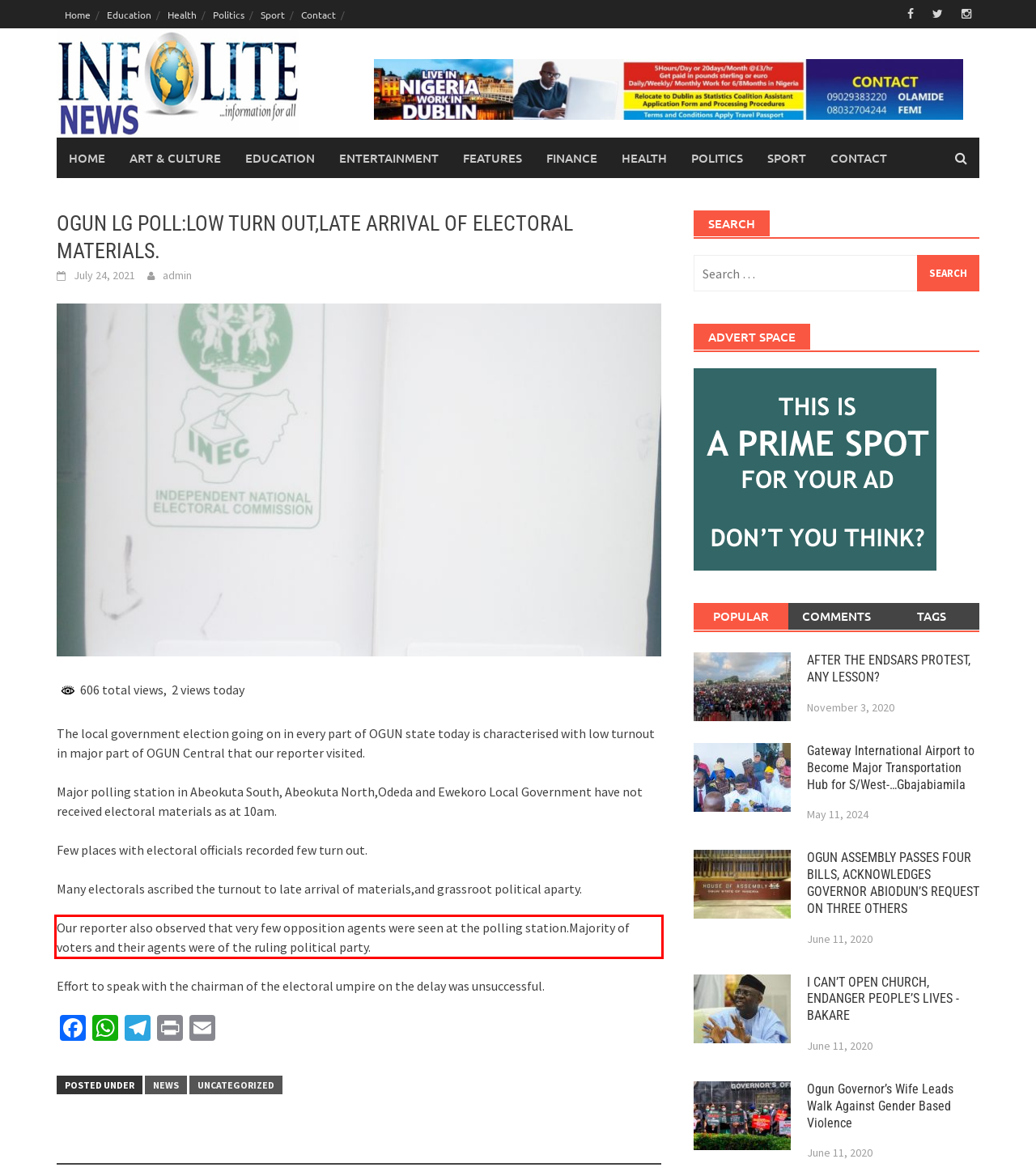Inspect the webpage screenshot that has a red bounding box and use OCR technology to read and display the text inside the red bounding box.

Our reporter also observed that very few opposition agents were seen at the polling station.Majority of voters and their agents were of the ruling political party.